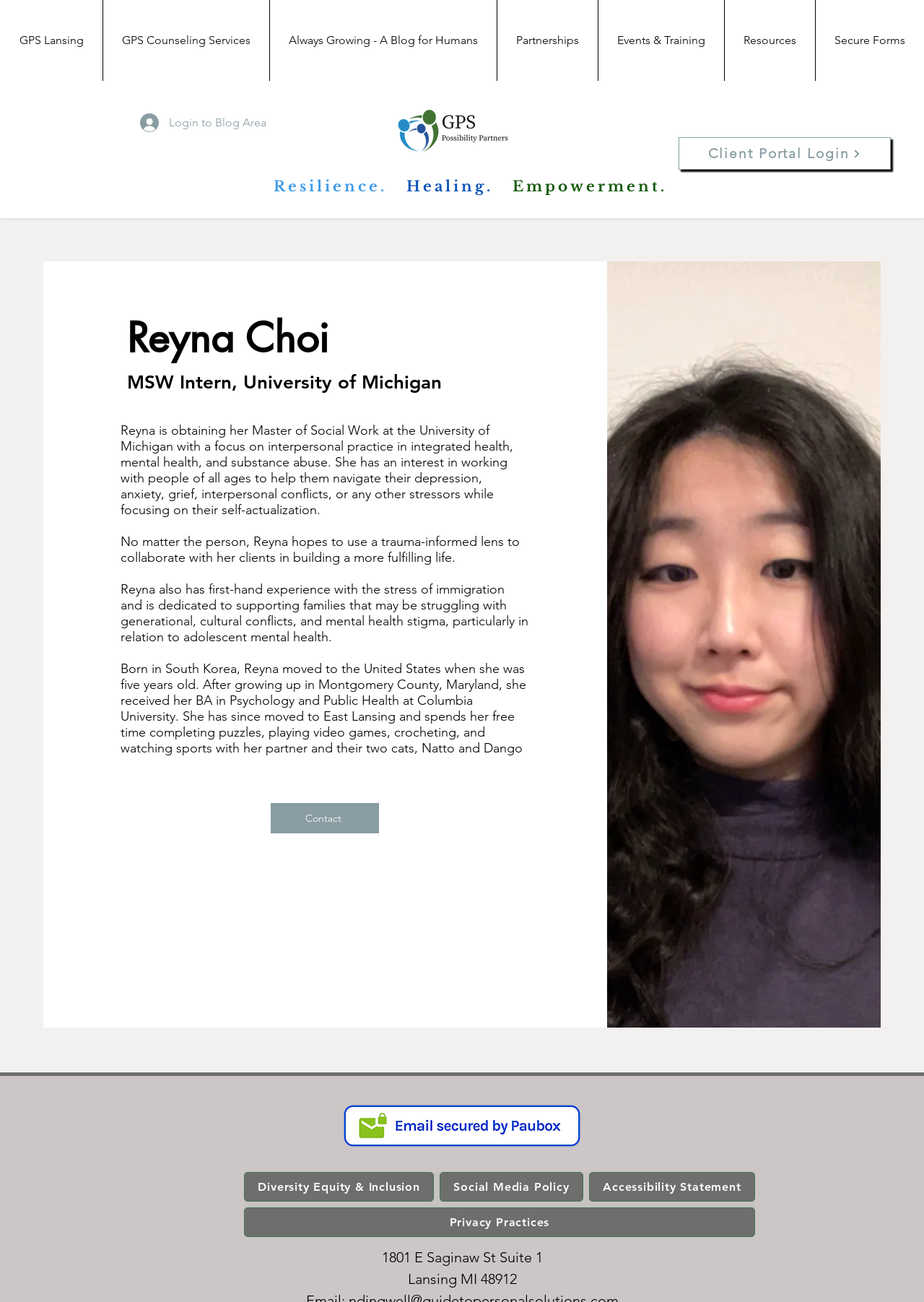Pinpoint the bounding box coordinates of the clickable area needed to execute the instruction: "Click the 'sales@amscaffold.com' email link". The coordinates should be specified as four float numbers between 0 and 1, i.e., [left, top, right, bottom].

None